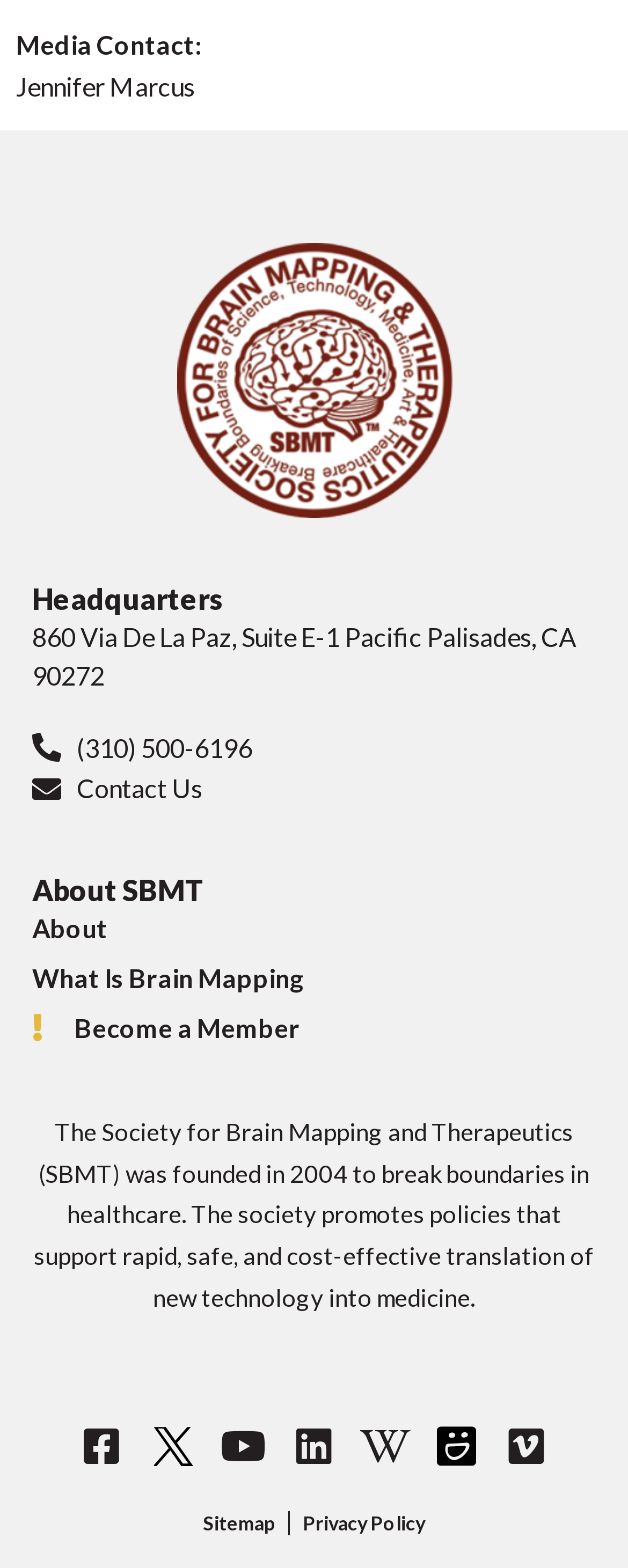What is the name of the media contact?
Give a single word or phrase answer based on the content of the image.

Jennifer Marcus